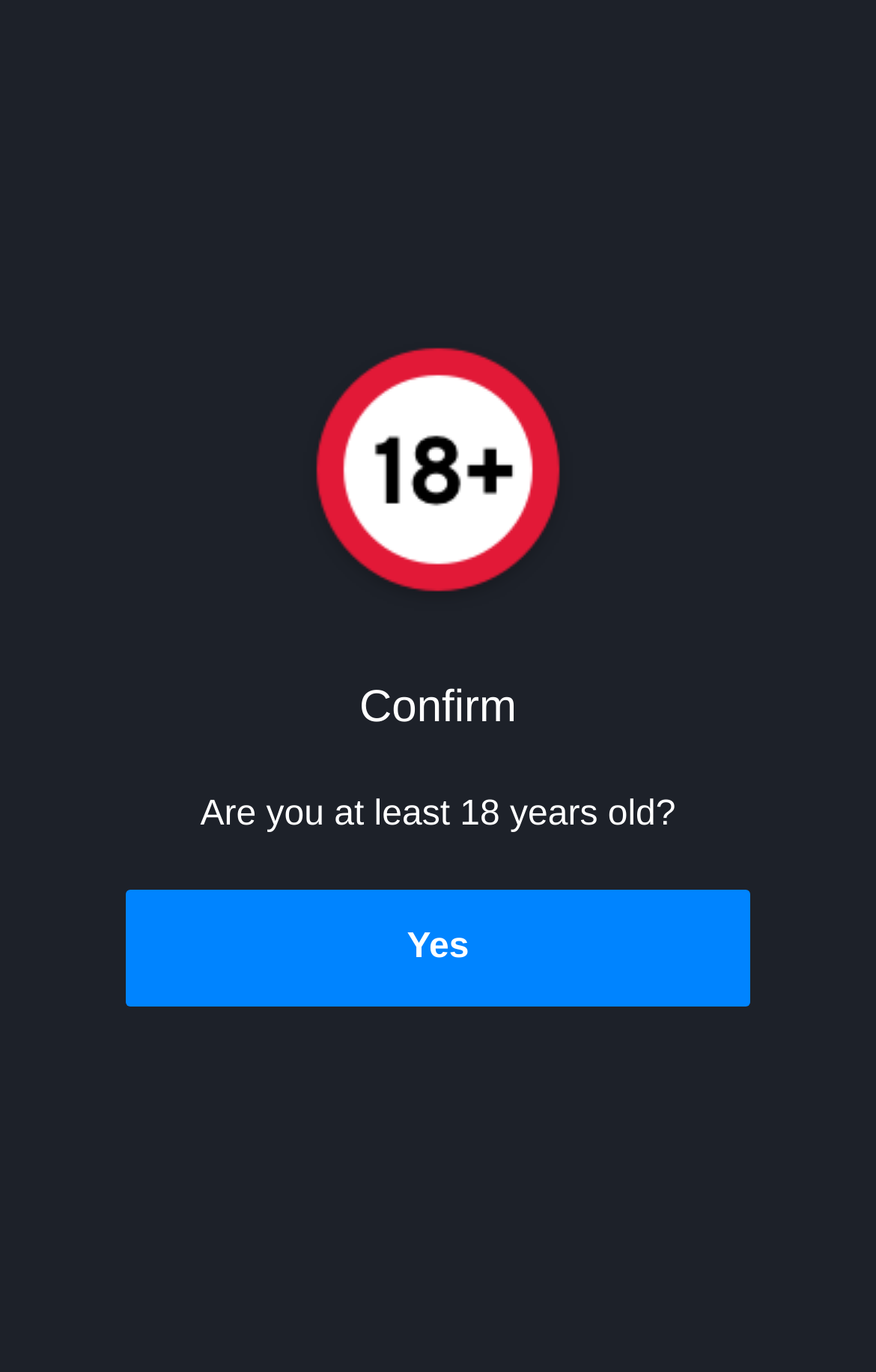Identify the bounding box for the given UI element using the description provided. Coordinates should be in the format (top-left x, top-left y, bottom-right x, bottom-right y) and must be between 0 and 1. Here is the description: Yes

[0.0, 0.648, 1.0, 0.734]